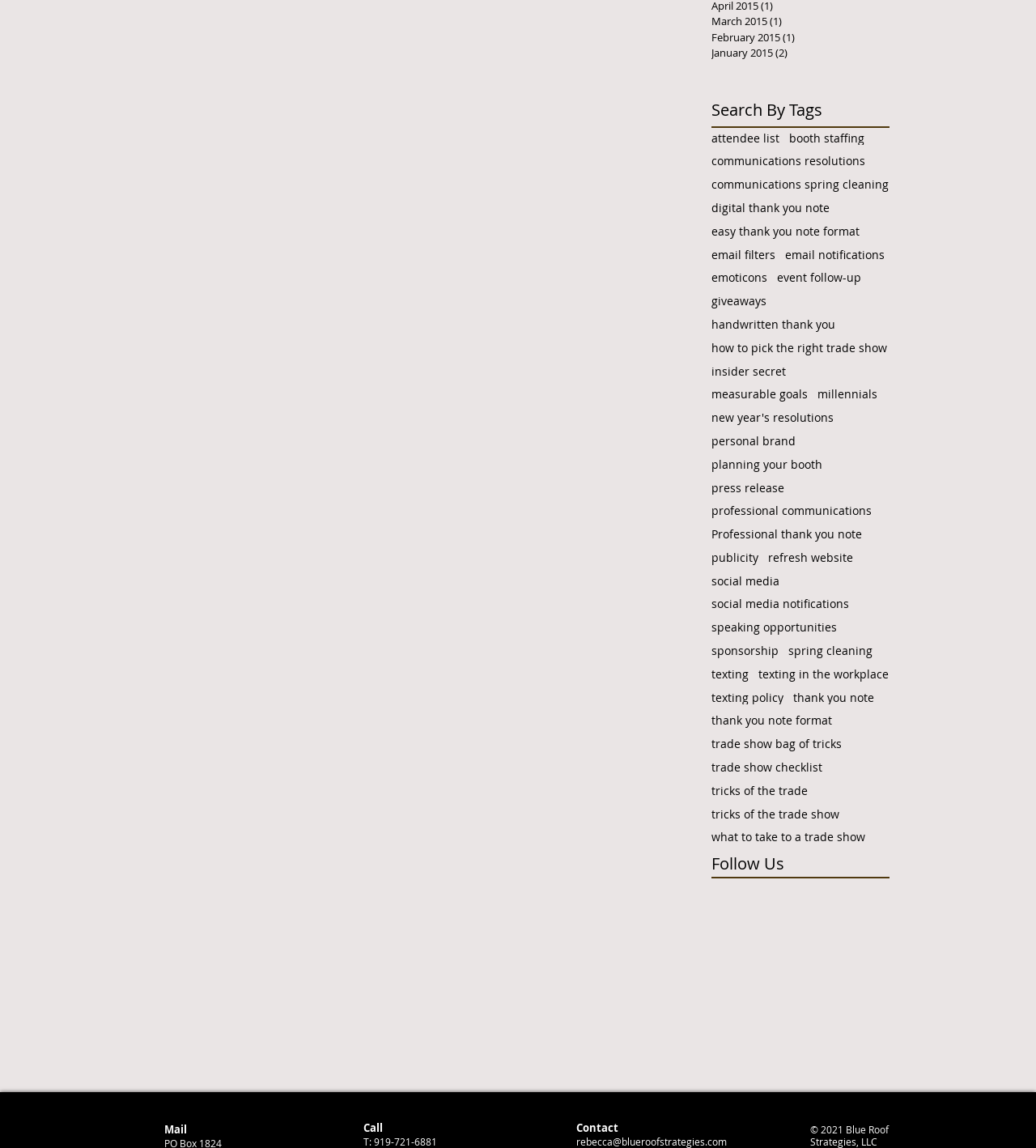What is the phone number in the contact section?
Examine the image and provide an in-depth answer to the question.

I found the contact section at the bottom of the page and located the phone number 'T: 919-721-6881' at coordinates [0.351, 0.989, 0.422, 1.0].